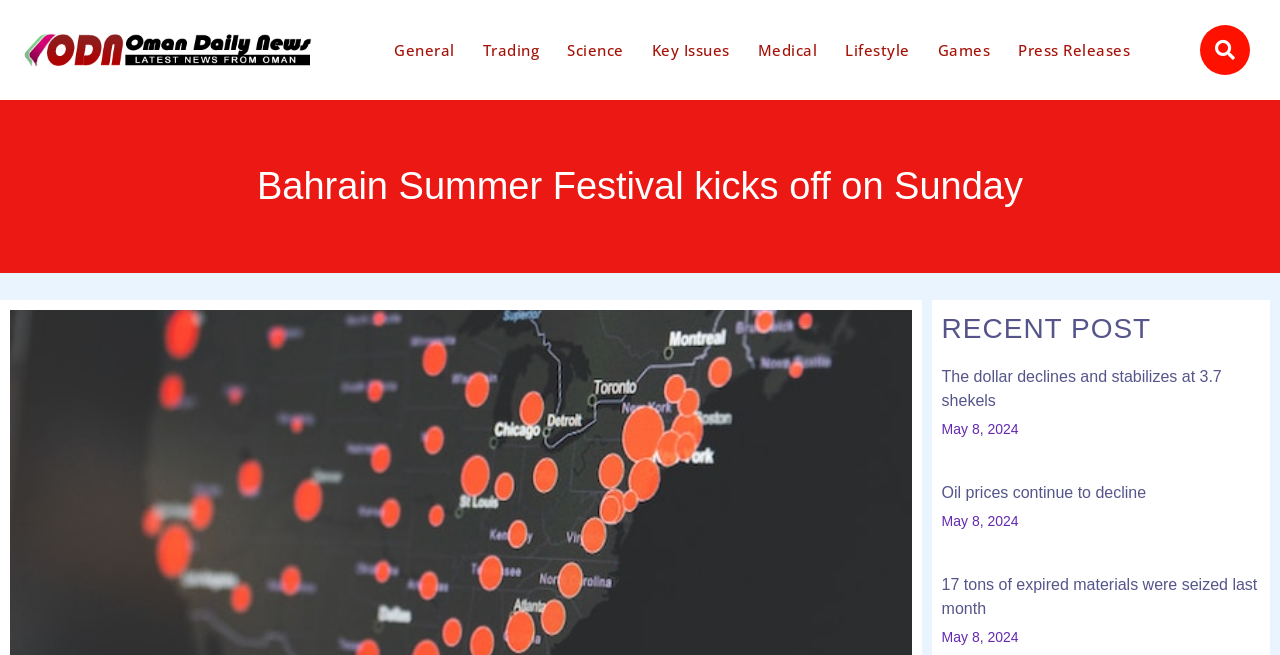Find the bounding box coordinates of the element to click in order to complete the given instruction: "View The dollar declines and stabilizes at 3.7 shekels article."

[0.736, 0.558, 0.984, 0.631]